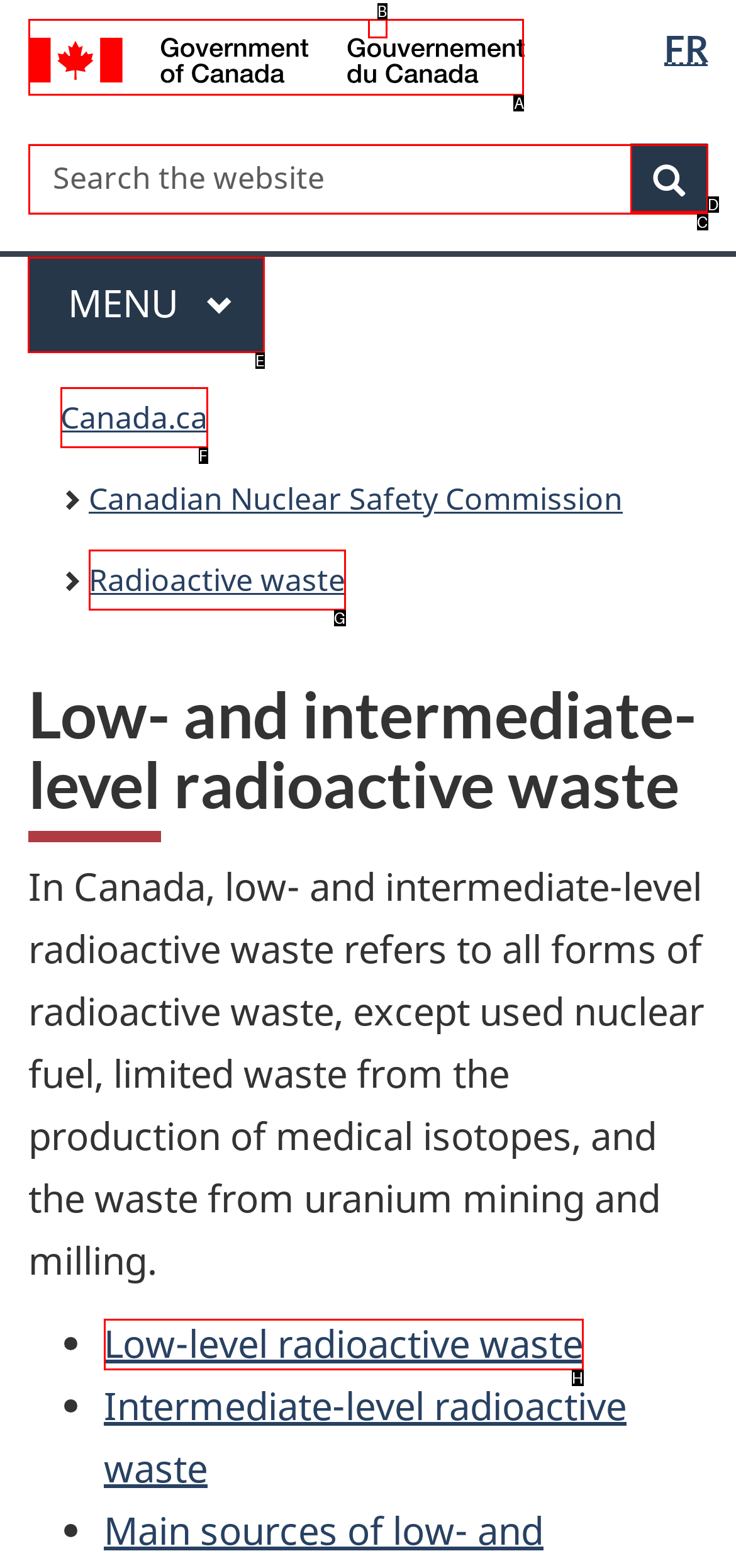Identify the correct option to click in order to accomplish the task: Open main menu Provide your answer with the letter of the selected choice.

E